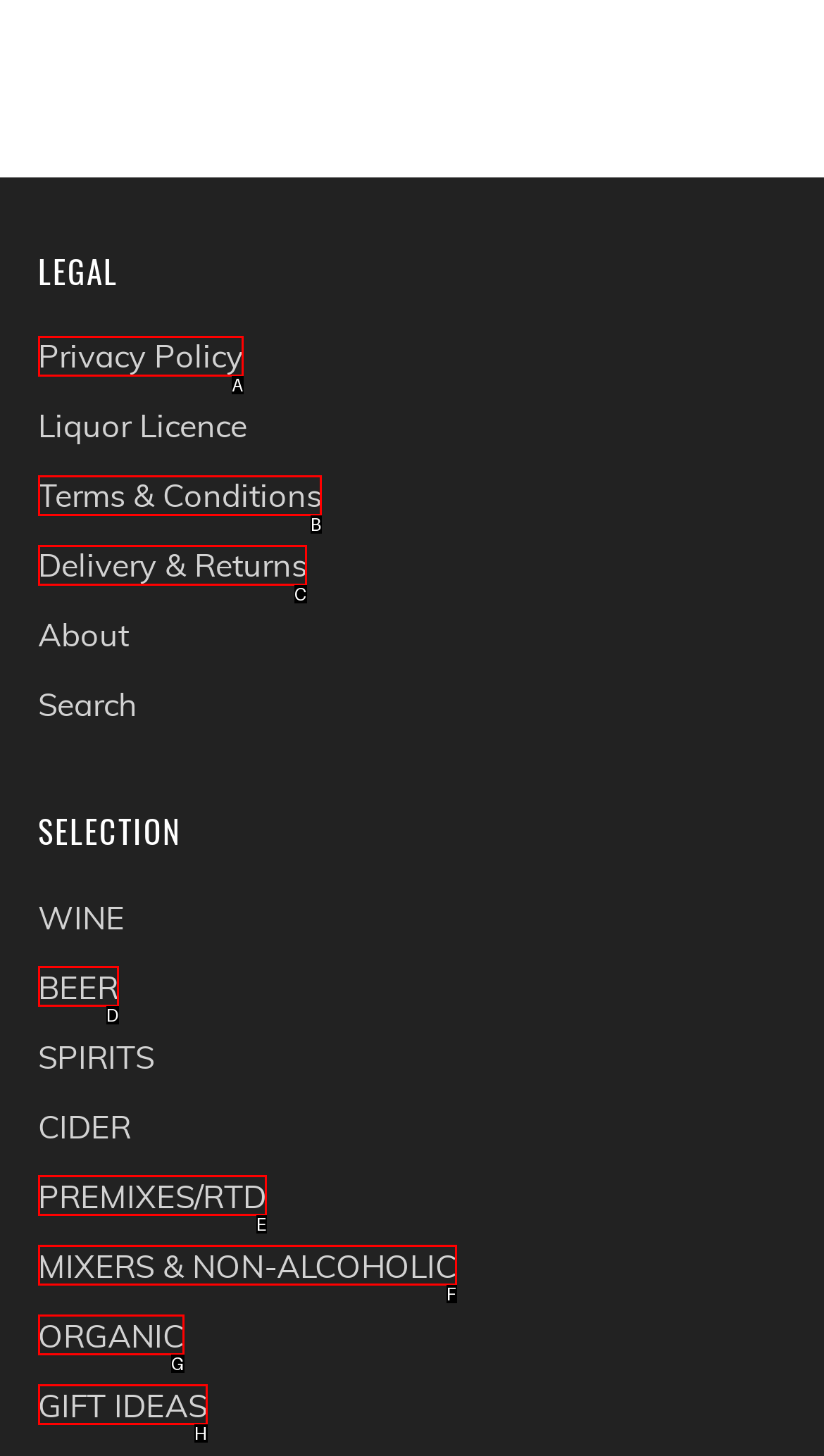Choose the letter of the UI element that aligns with the following description: GIFT IDEAS
State your answer as the letter from the listed options.

H